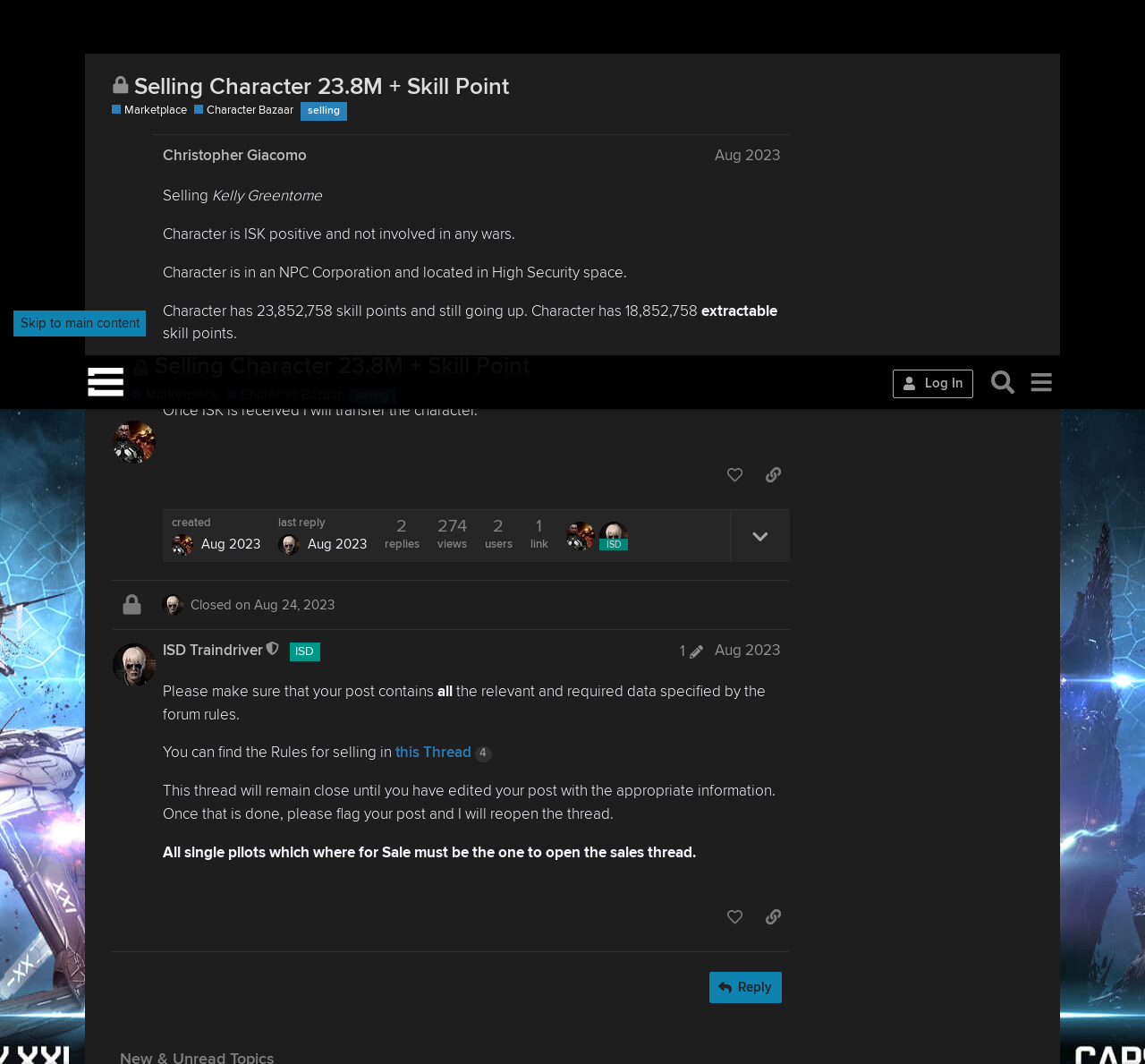Identify the coordinates of the bounding box for the element described below: "last reply Aug 2023". Return the coordinates as four float numbers between 0 and 1: [left, top, right, bottom].

[0.243, 0.152, 0.32, 0.189]